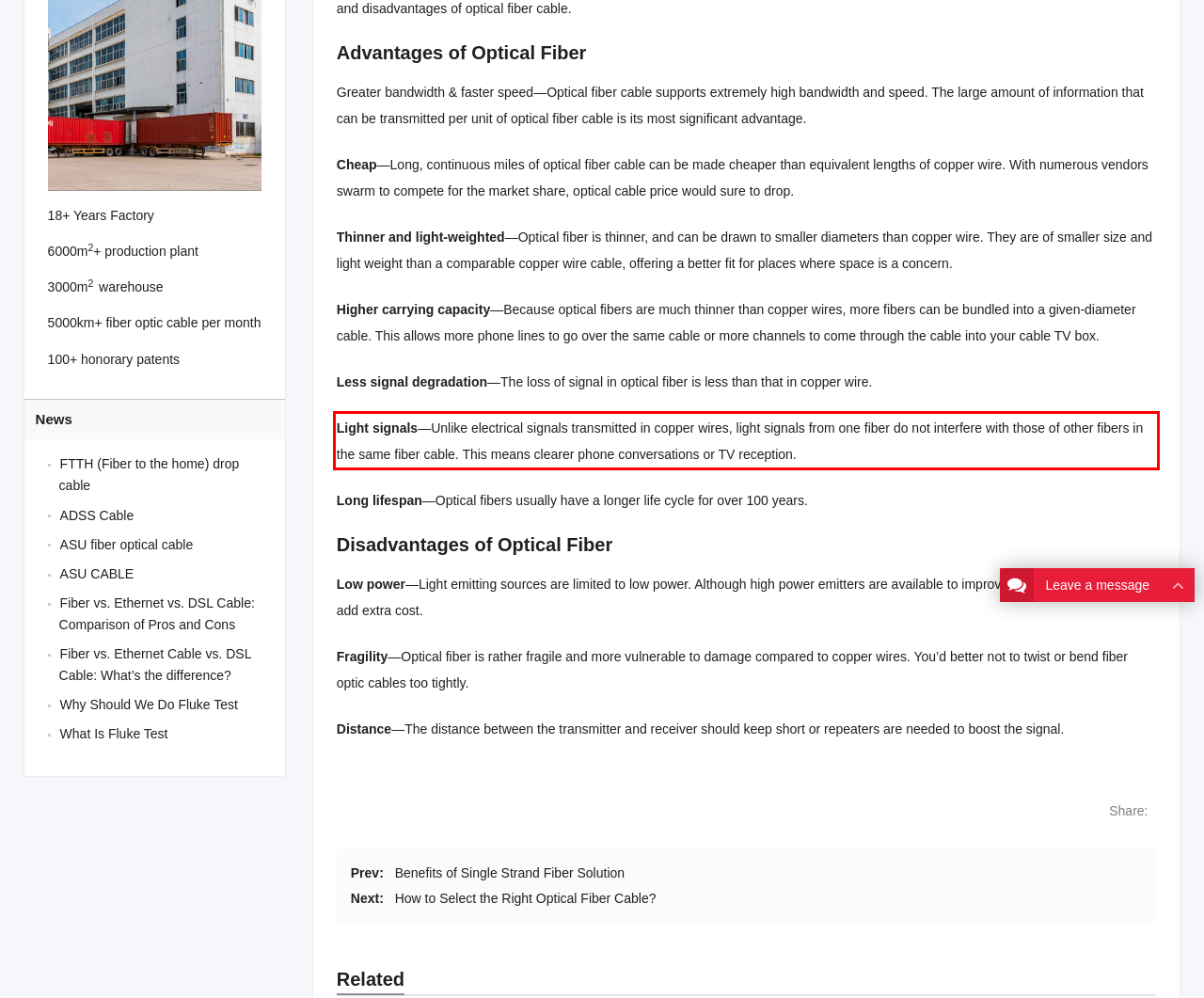Examine the webpage screenshot and use OCR to recognize and output the text within the red bounding box.

Light signals—Unlike electrical signals transmitted in copper wires, light signals from one fiber do not interfere with those of other fibers in the same fiber cable. This means clearer phone conversations or TV reception.